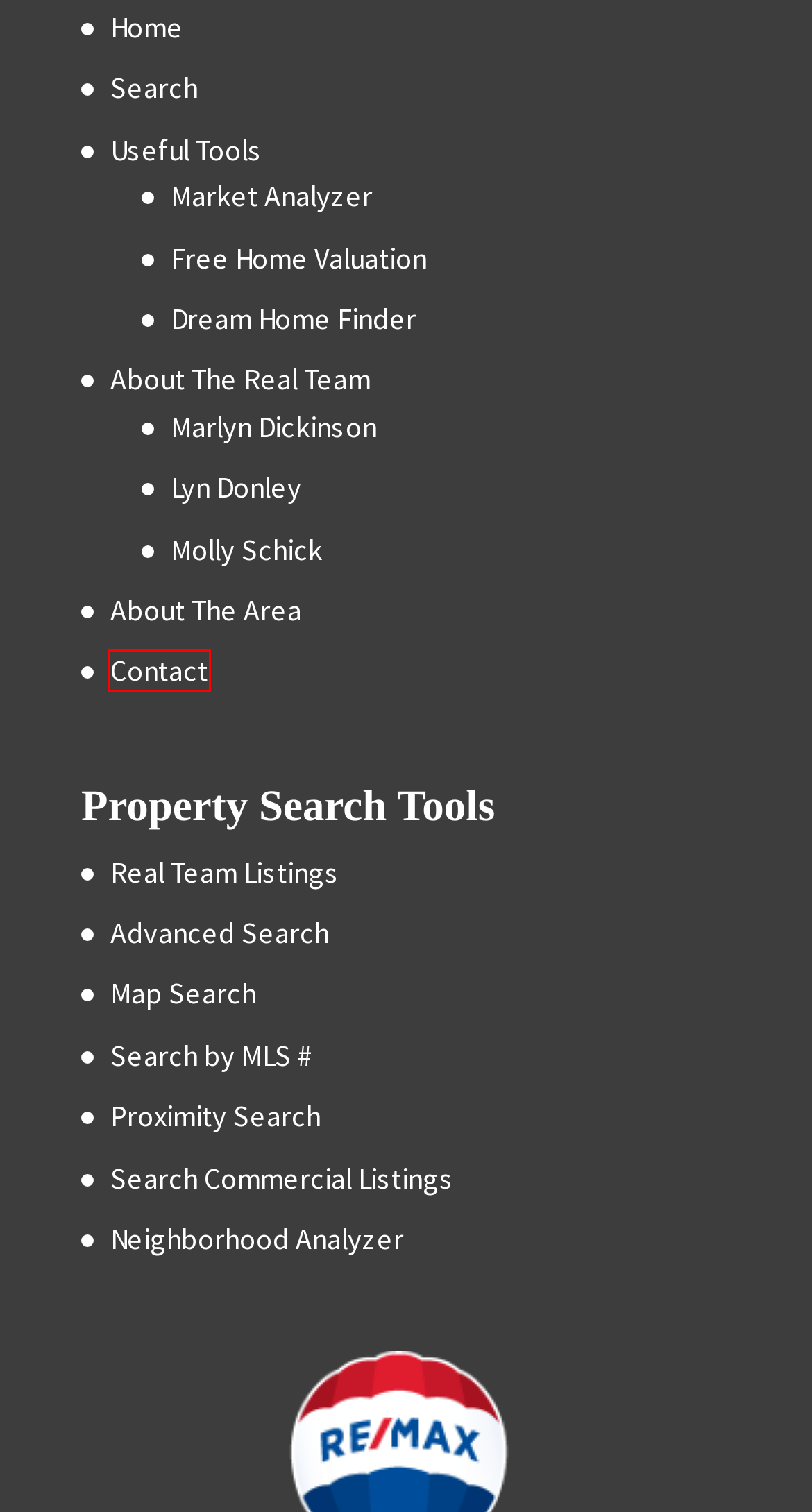You have received a screenshot of a webpage with a red bounding box indicating a UI element. Please determine the most fitting webpage description that matches the new webpage after clicking on the indicated element. The choices are:
A. About The Real Team - The Real Team
B. Waynesville Houses for sale | The Real Team
C. Free Home Valuation - The Real Team
D. Molly Schick - The Real Team
E. Dream Home Finder - The Real Team
F. About The Area - The Real Team
G. Contact - The Real Team
H. Lyn Donley - The Real Team

G